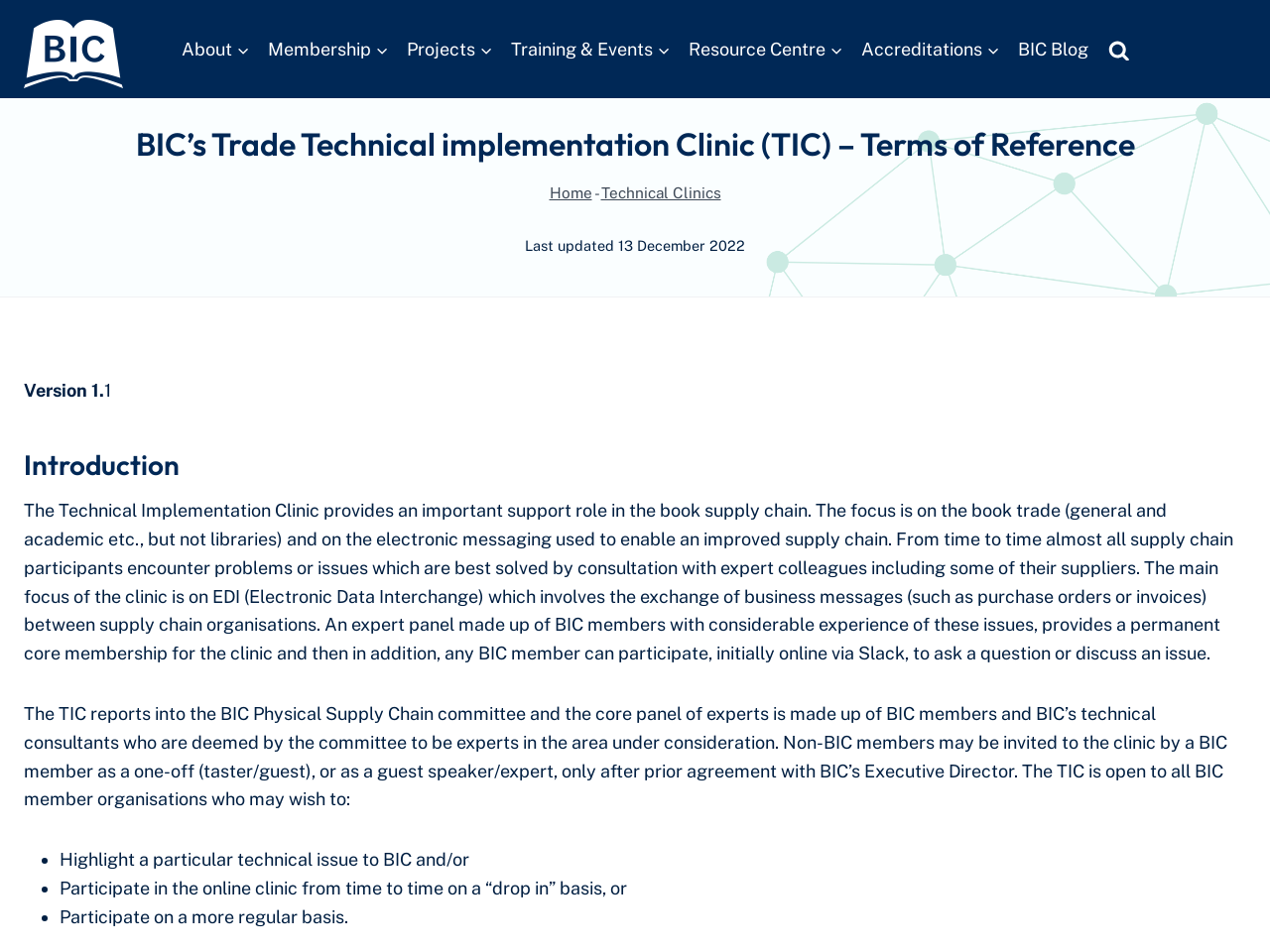Determine the bounding box coordinates for the element that should be clicked to follow this instruction: "Read the BIC Blog". The coordinates should be given as four float numbers between 0 and 1, in the format [left, top, right, bottom].

[0.795, 0.027, 0.864, 0.076]